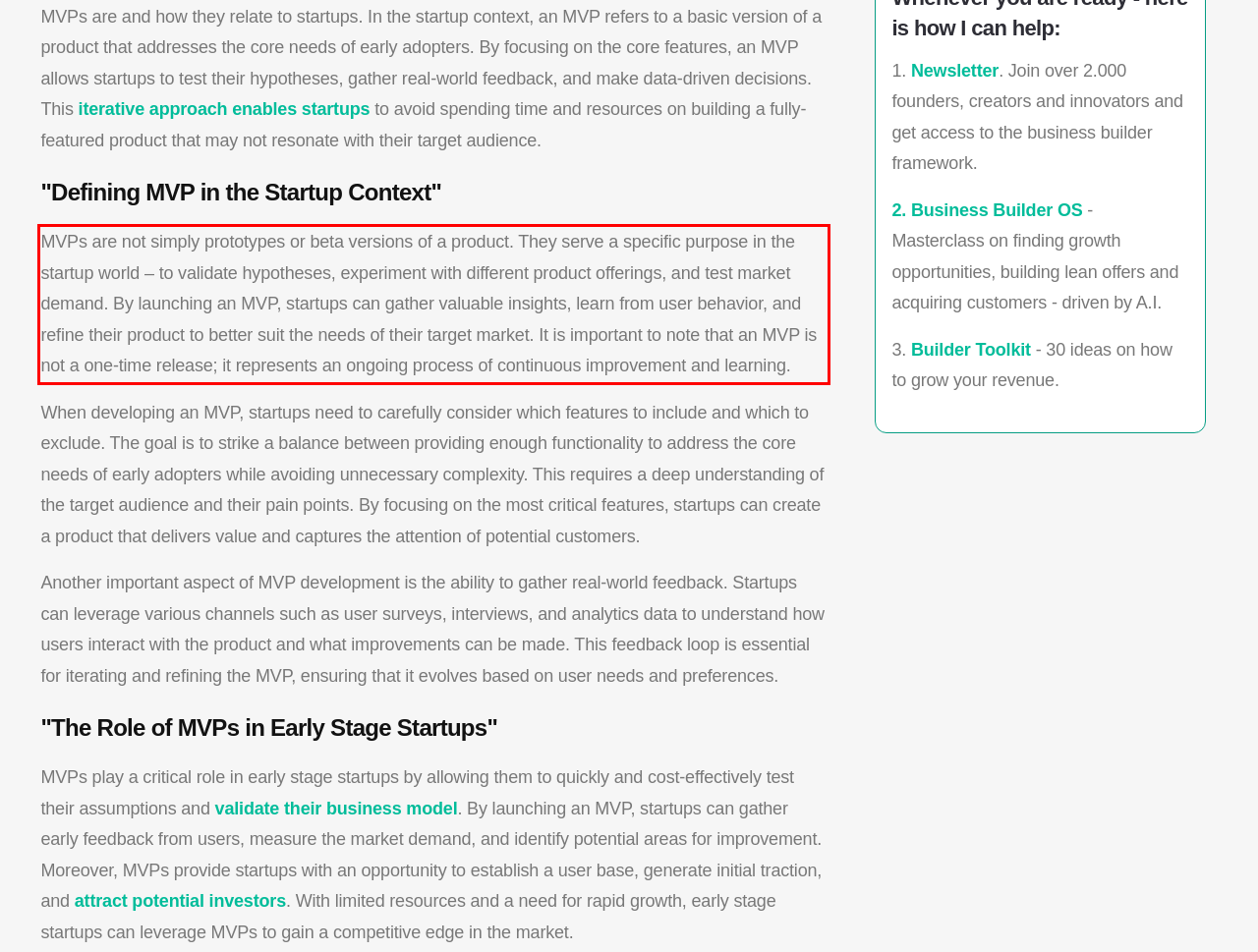Observe the screenshot of the webpage, locate the red bounding box, and extract the text content within it.

MVPs are not simply prototypes or beta versions of a product. They serve a specific purpose in the startup world – to validate hypotheses, experiment with different product offerings, and test market demand. By launching an MVP, startups can gather valuable insights, learn from user behavior, and refine their product to better suit the needs of their target market. It is important to note that an MVP is not a one-time release; it represents an ongoing process of continuous improvement and learning.